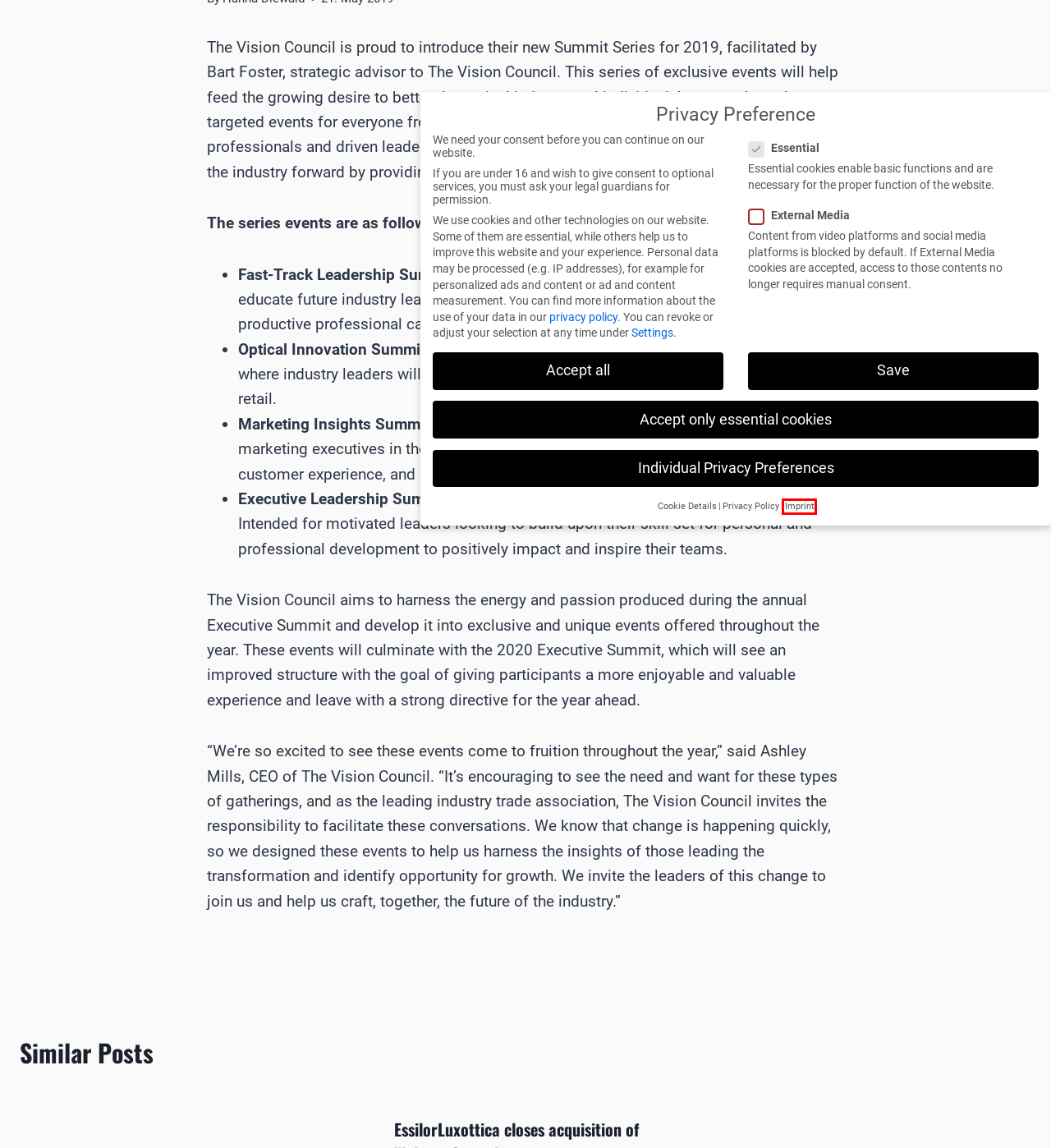Analyze the webpage screenshot with a red bounding box highlighting a UI element. Select the description that best matches the new webpage after clicking the highlighted element. Here are the options:
A. EssilorLuxottica closes acquisition of Walman Optical - MAFO
B. News - MAFO
C. Carl Zeiss Meditec announces agreement to acquire Dutch Ophthalmic Research Center - MAFO
D. Shop - MAFO
E. Hanna Diewald - MAFO
F. Magazine - MAFO
G. Imprint - MAFO
H. Privacy - MAFO

G